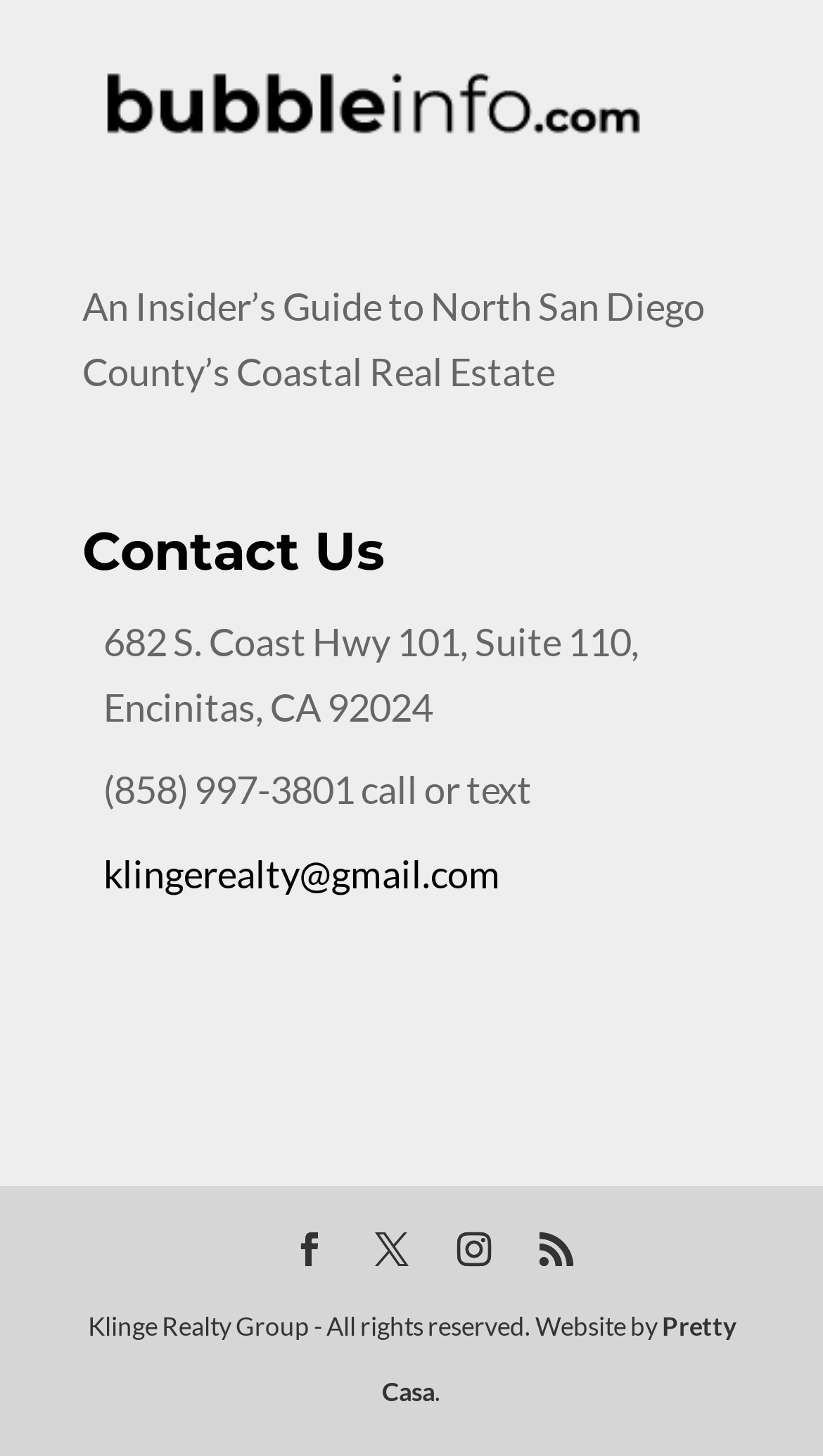What is the address?
Please provide a single word or phrase based on the screenshot.

682 S. Coast Hwy 101, Suite 110, Encinitas, CA 92024